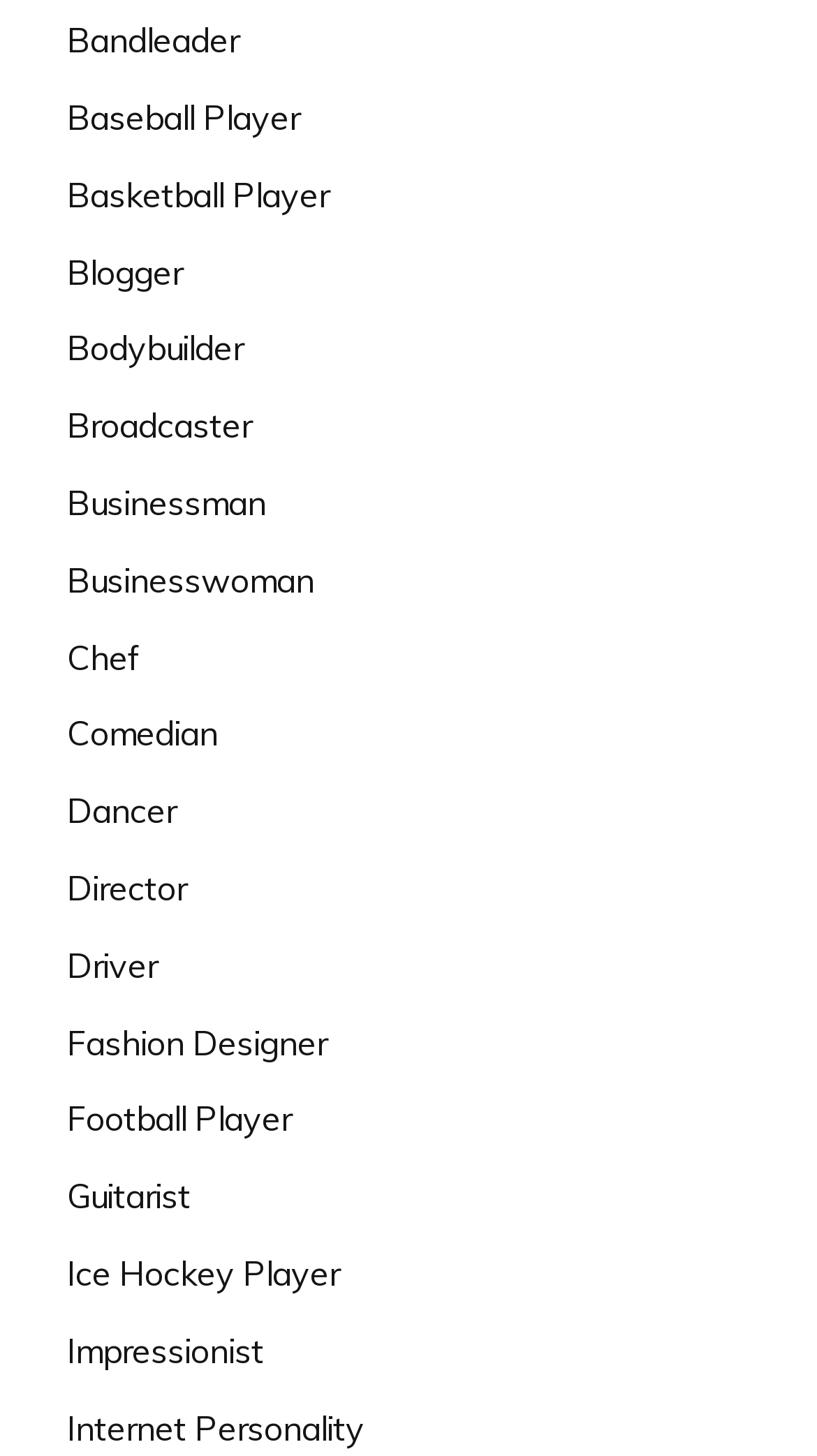What is the occupation listed below 'Businessman'?
Please answer the question with a detailed and comprehensive explanation.

I looked at the links on the webpage and found that the one below 'Businessman' corresponds to the occupation 'Businesswoman'.